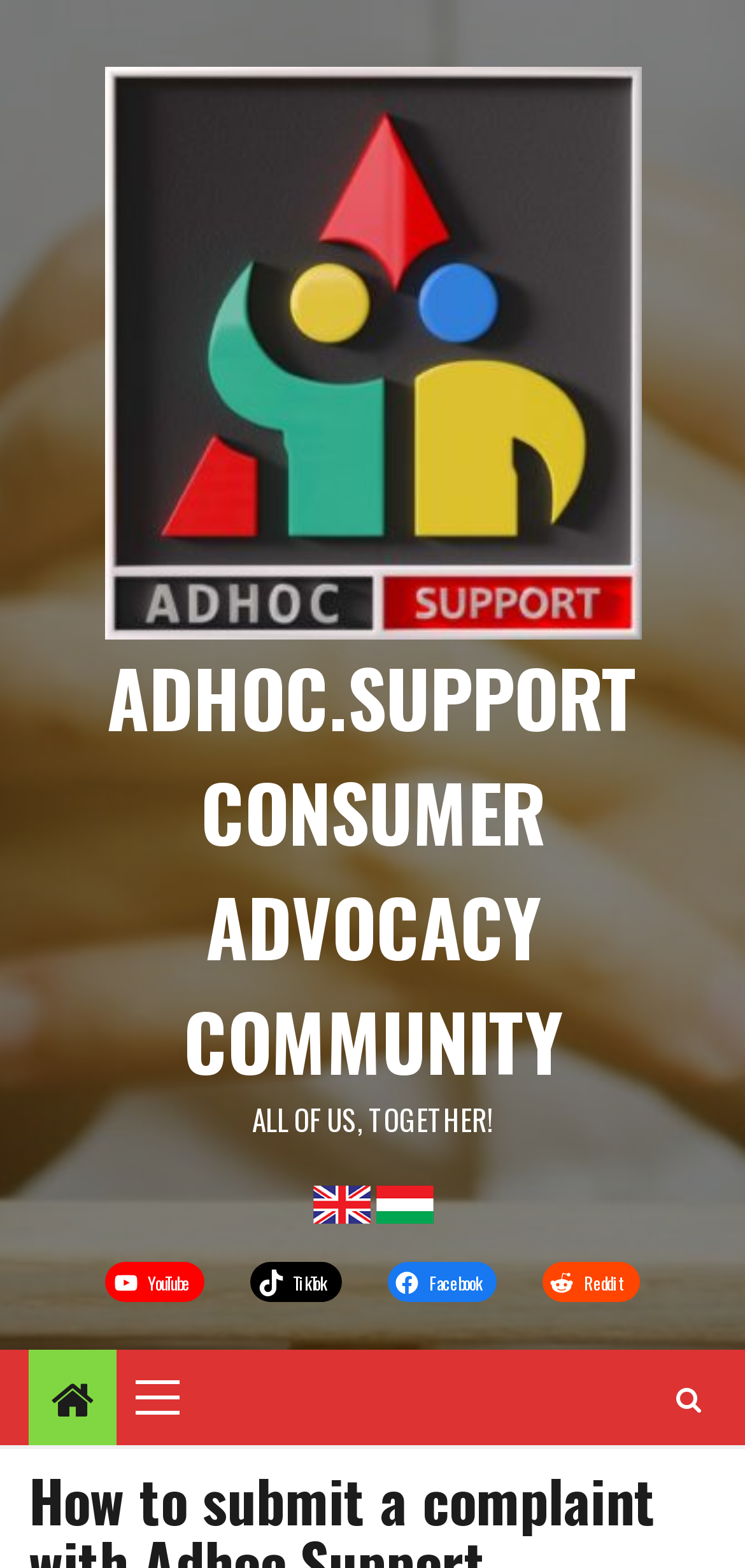Please pinpoint the bounding box coordinates for the region I should click to adhere to this instruction: "Open YouTube".

[0.142, 0.805, 0.275, 0.831]